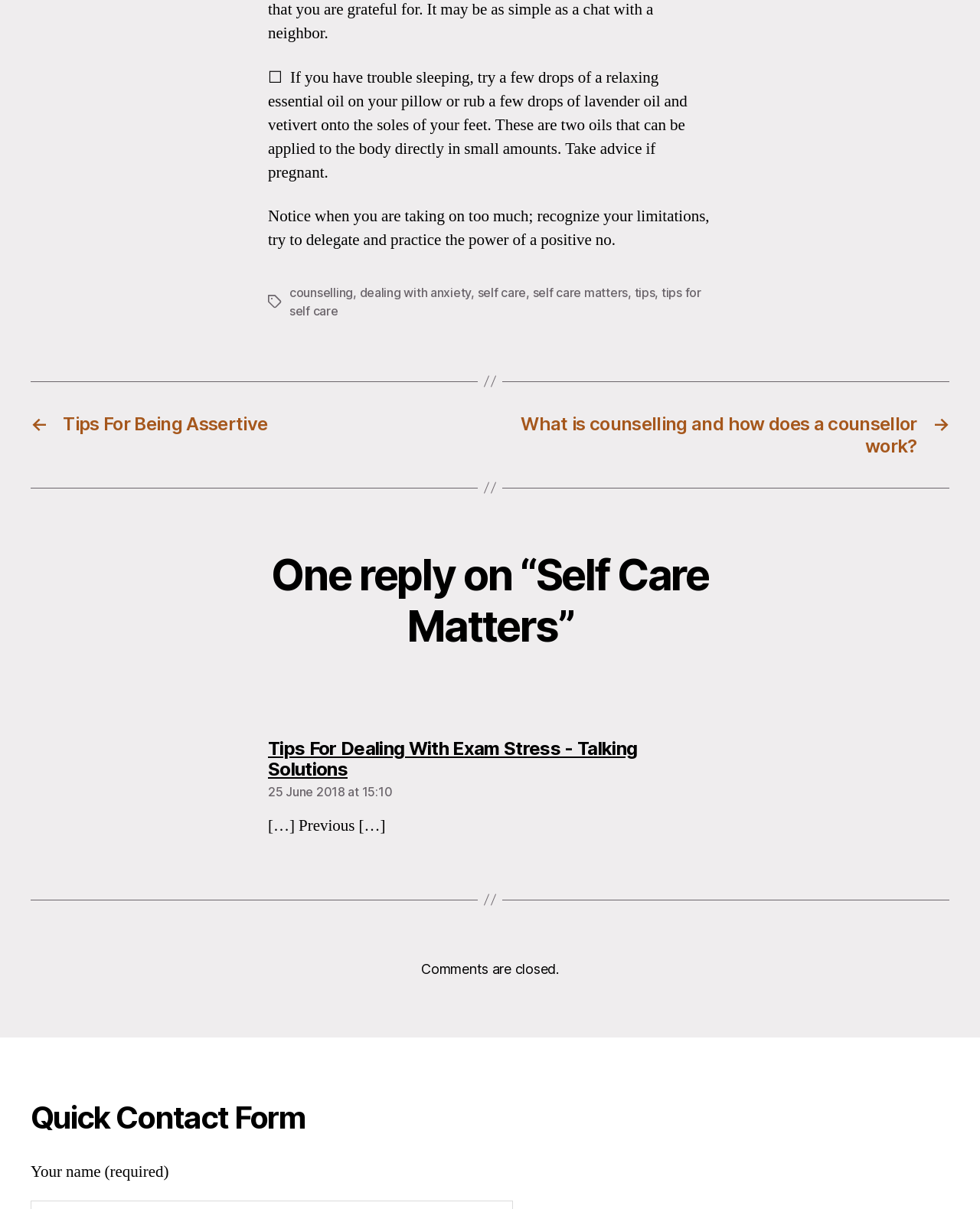What is the purpose of the form at the bottom?
Based on the image, provide your answer in one word or phrase.

Quick Contact